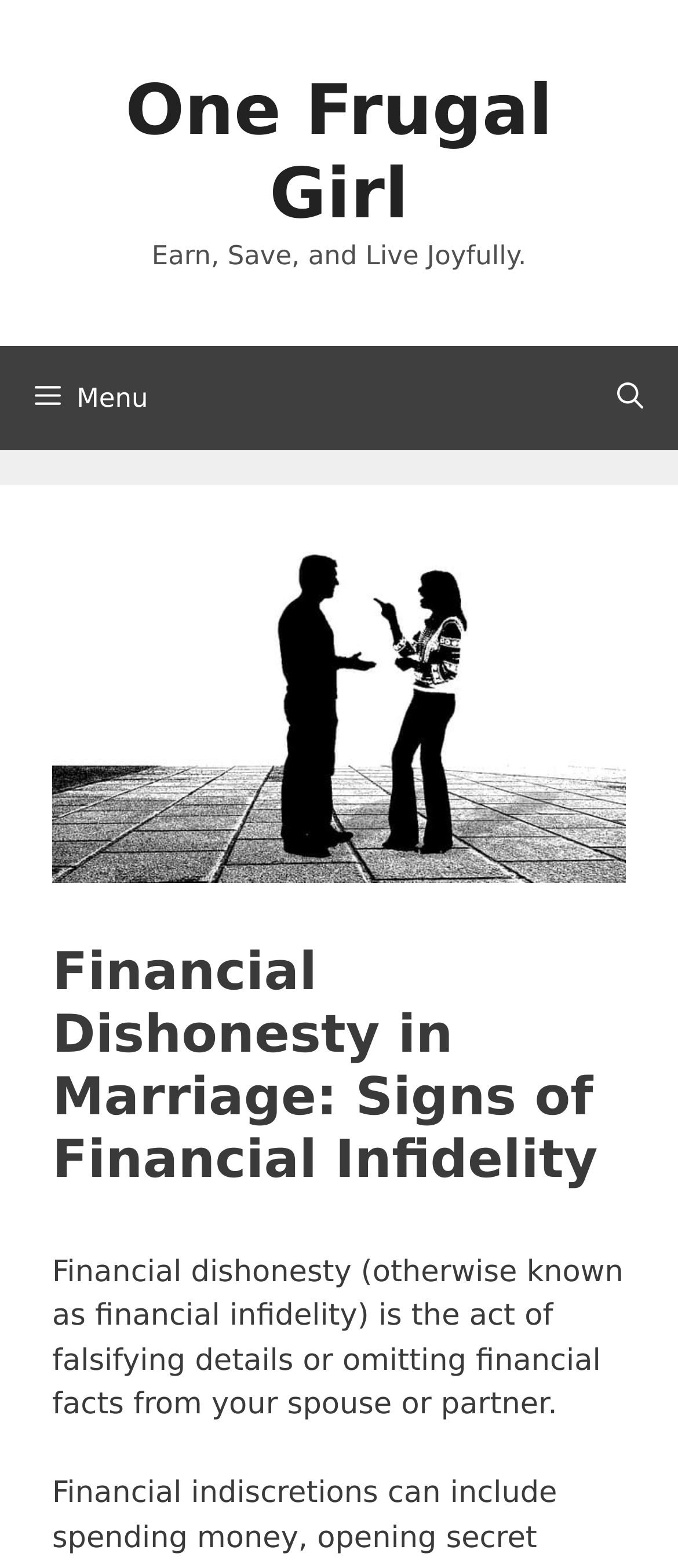Using the information in the image, give a comprehensive answer to the question: 
Is there a search bar on the webpage?

I determined that there is a search bar on the webpage by looking at the link element that says 'Open Search Bar', which suggests that a search bar is present on the page.